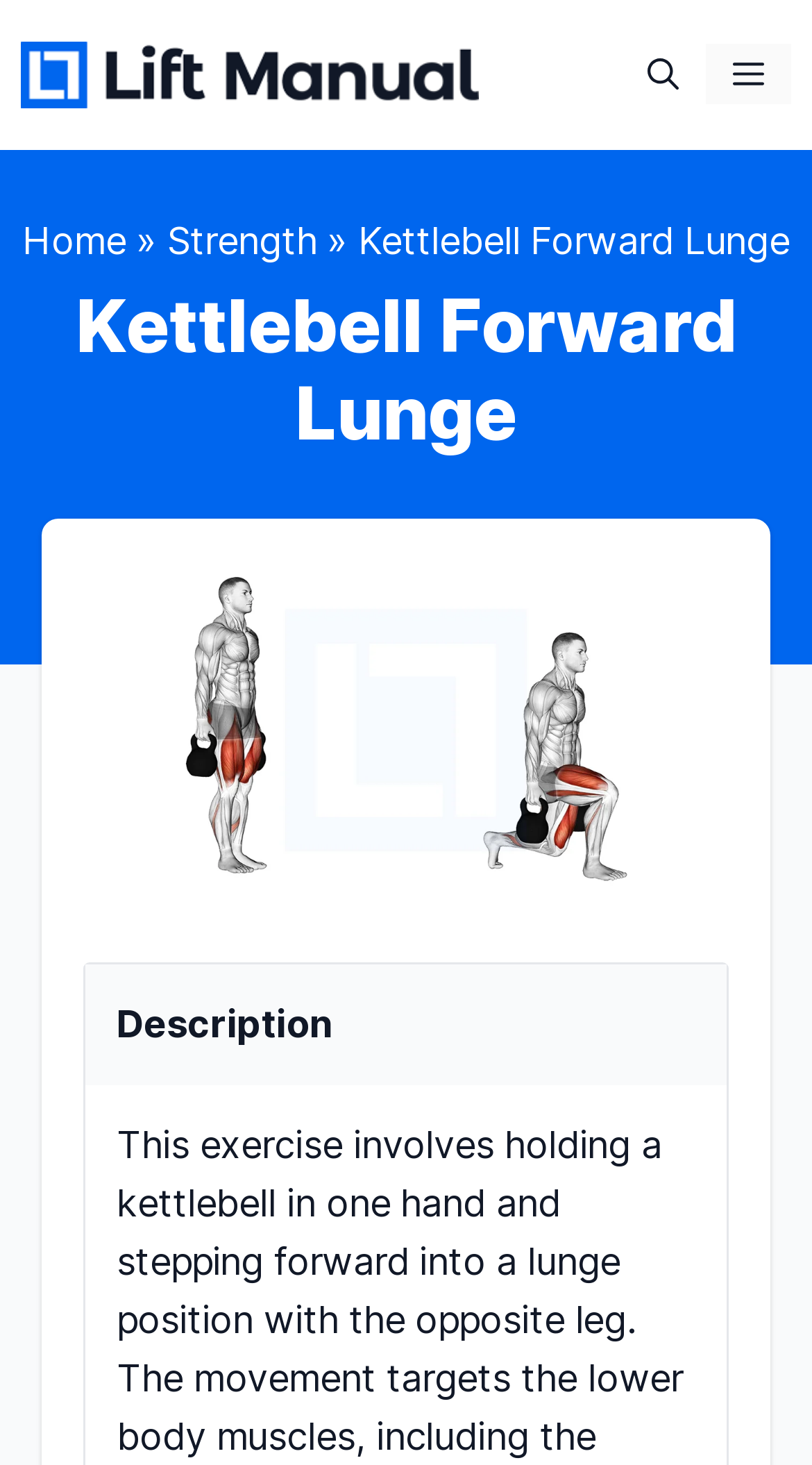Use a single word or phrase to answer the question:
What is the position of the image relative to the heading?

Below